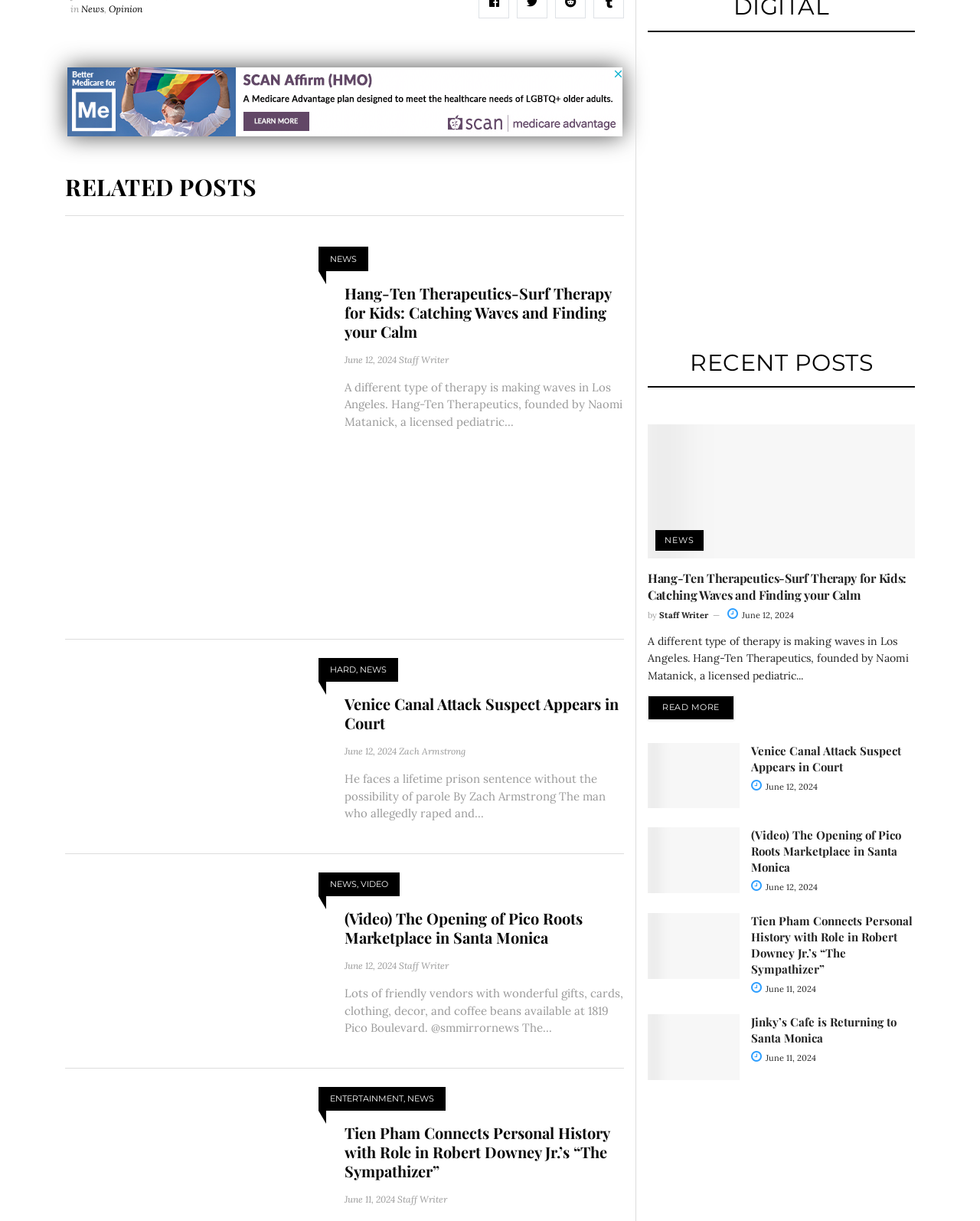Please locate the bounding box coordinates of the element that should be clicked to complete the given instruction: "Read 'Hang-Ten Therapeutics-Surf Therapy for Kids: Catching Waves and Finding your Calm'".

[0.352, 0.232, 0.637, 0.279]